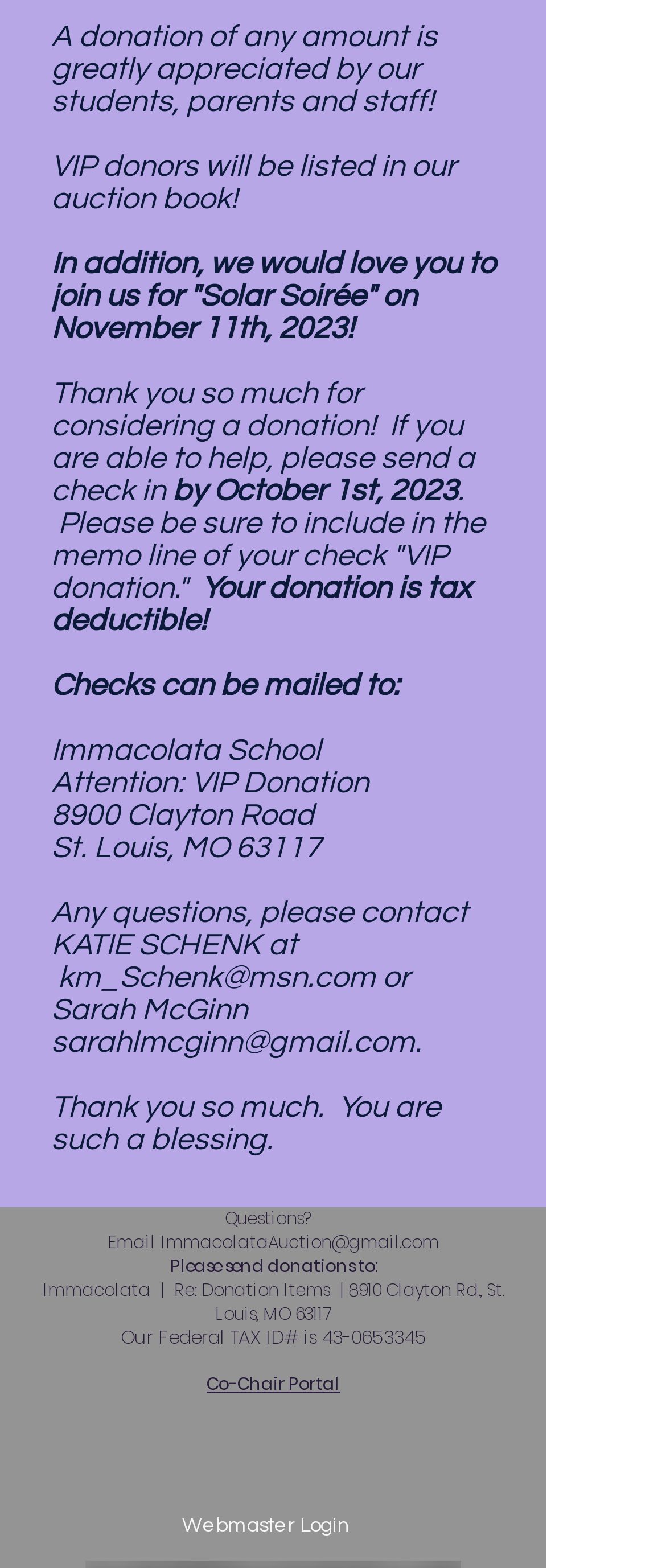Using the provided element description "Co-Chair Portal", determine the bounding box coordinates of the UI element.

[0.31, 0.874, 0.51, 0.89]